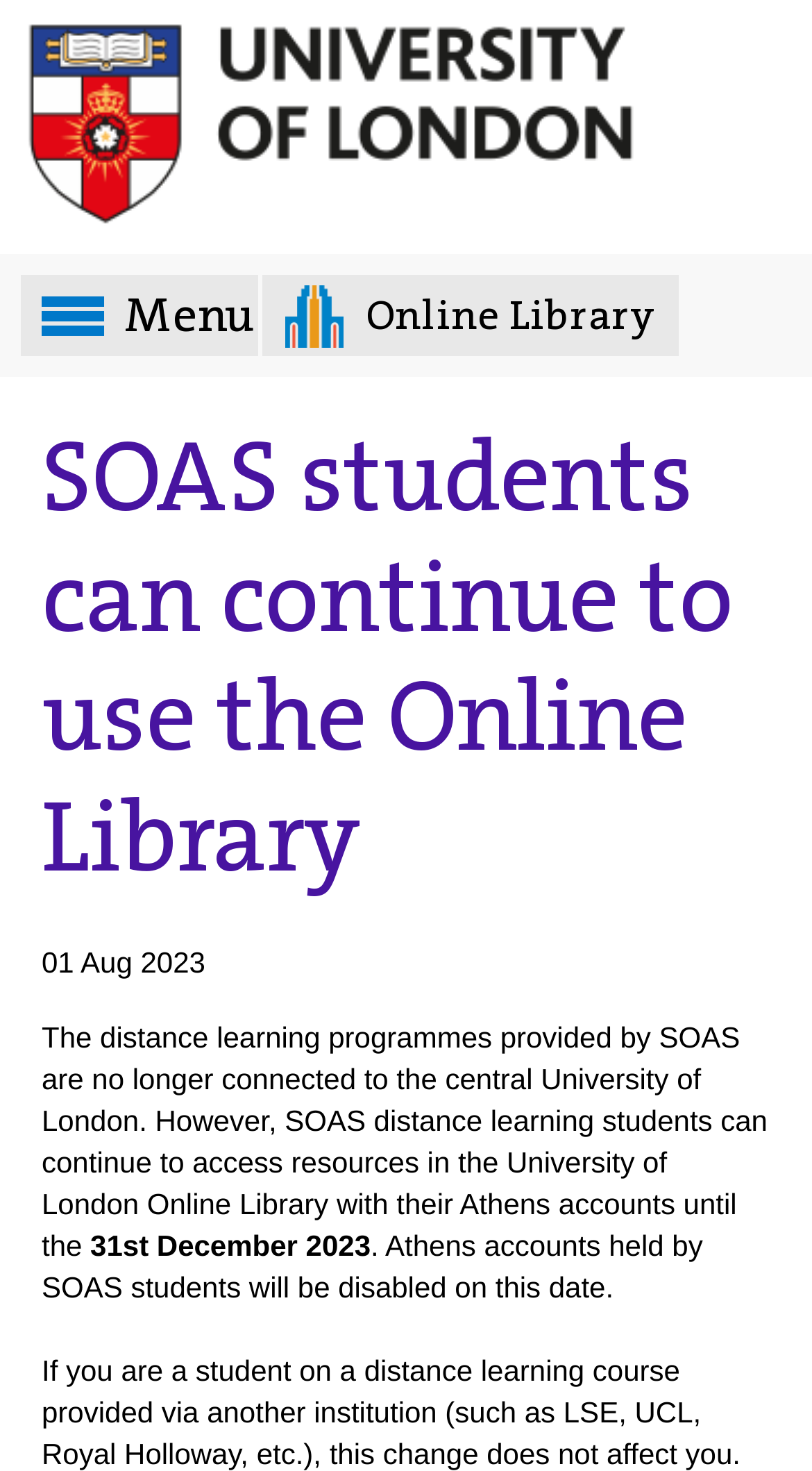Provide your answer in a single word or phrase: 
What will happen to SOAS students' Athens accounts after a certain date?

They will be disabled